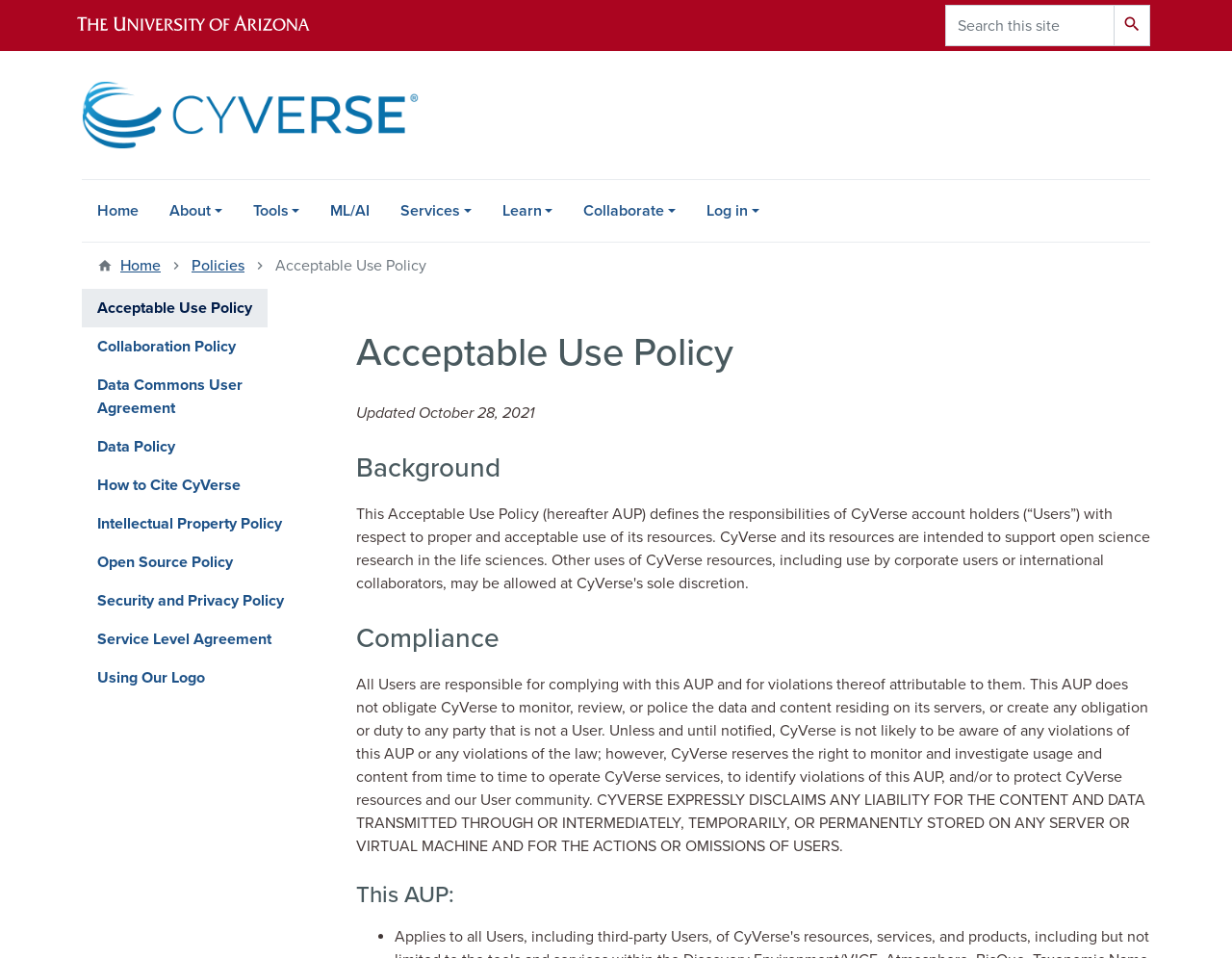Identify the main heading of the webpage and provide its text content.

Acceptable Use Policy